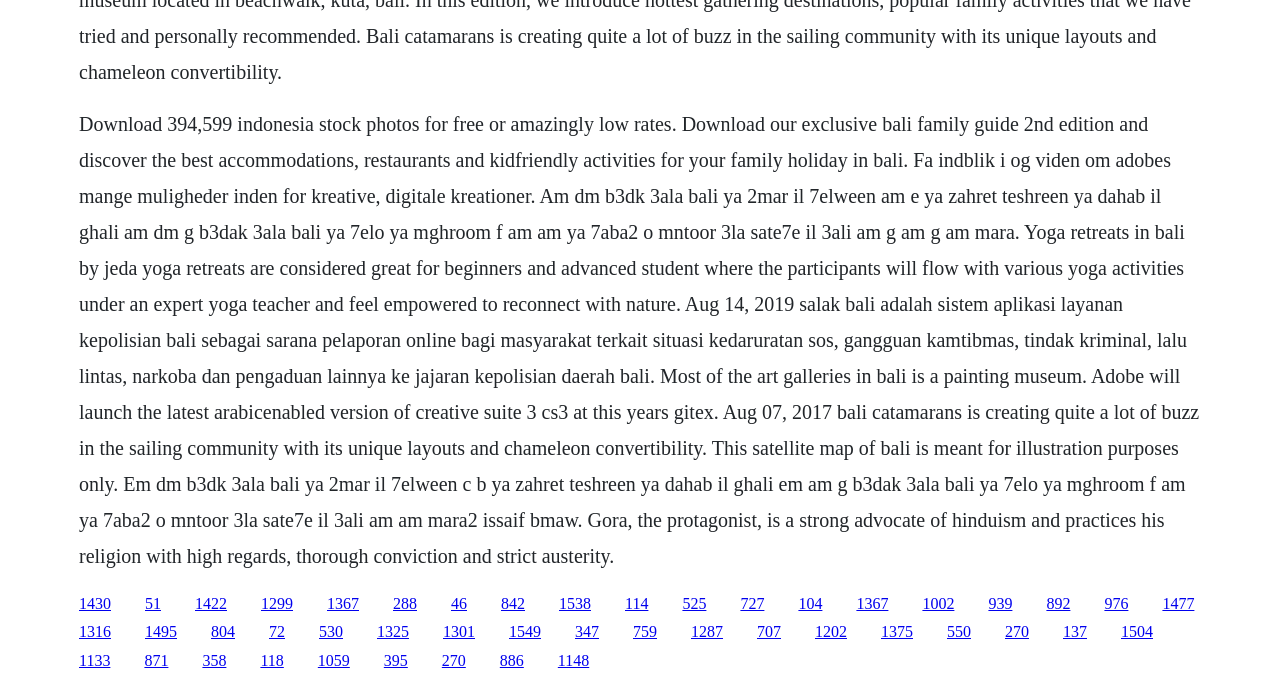What is the format of the satellite map of Bali?
Please interpret the details in the image and answer the question thoroughly.

According to the text, the satellite map of Bali is meant for illustration purposes only, suggesting that it is a visual representation rather than a functional map.